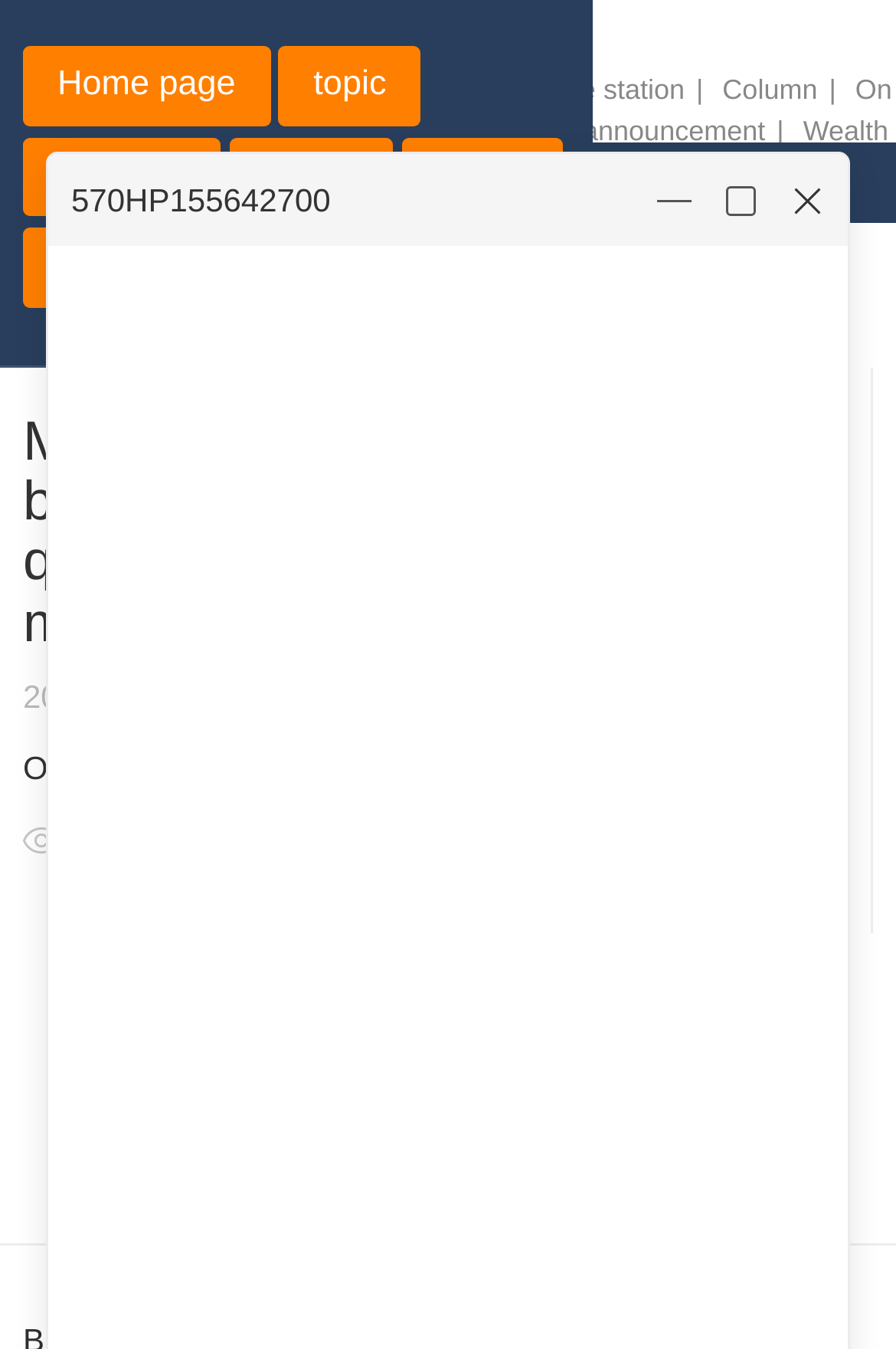Identify the bounding box coordinates of the region I need to click to complete this instruction: "Follow the author".

[0.333, 0.826, 0.559, 0.887]